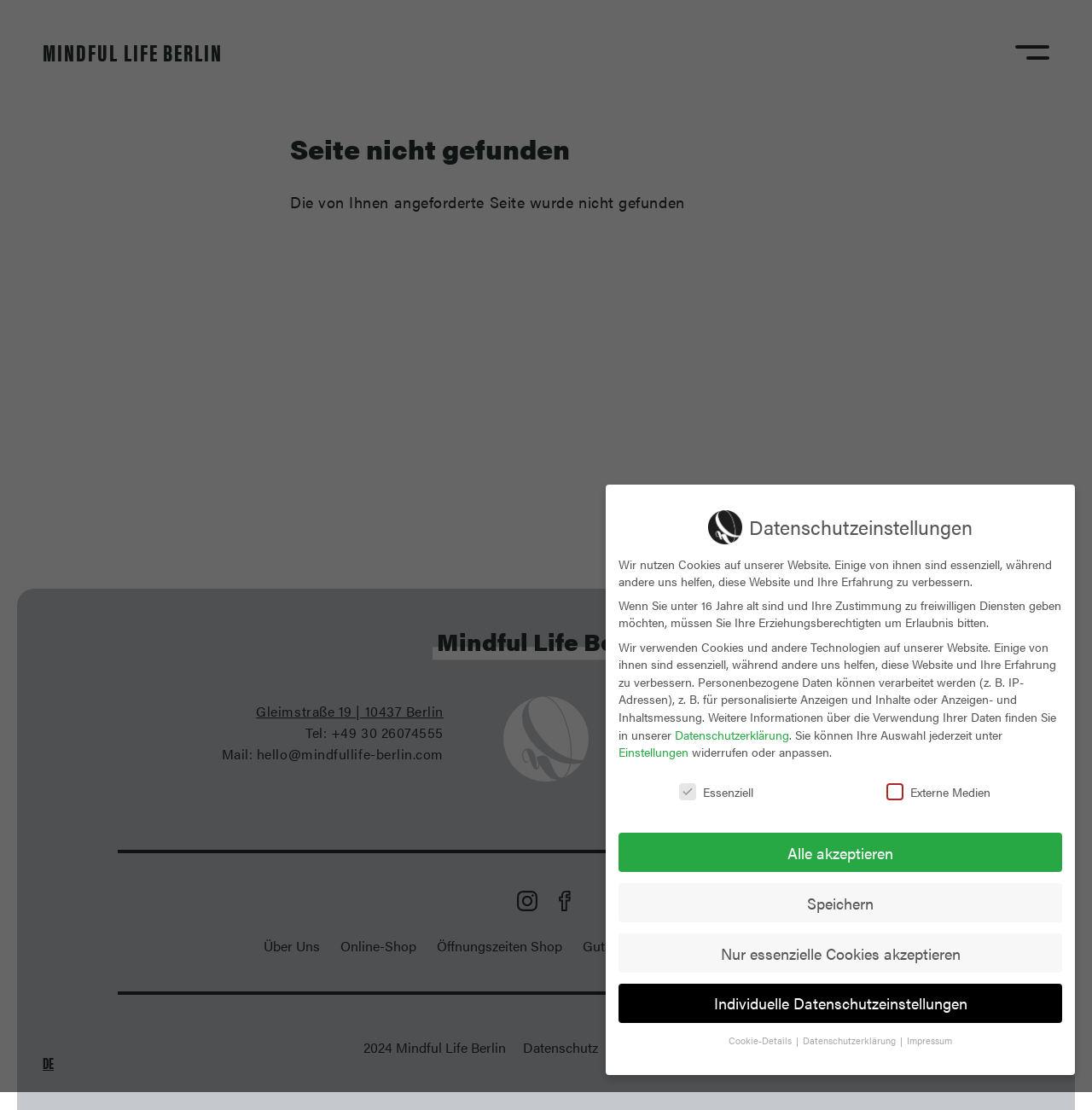Determine the bounding box coordinates of the clickable region to carry out the instruction: "Contact via phone".

[0.28, 0.651, 0.406, 0.669]